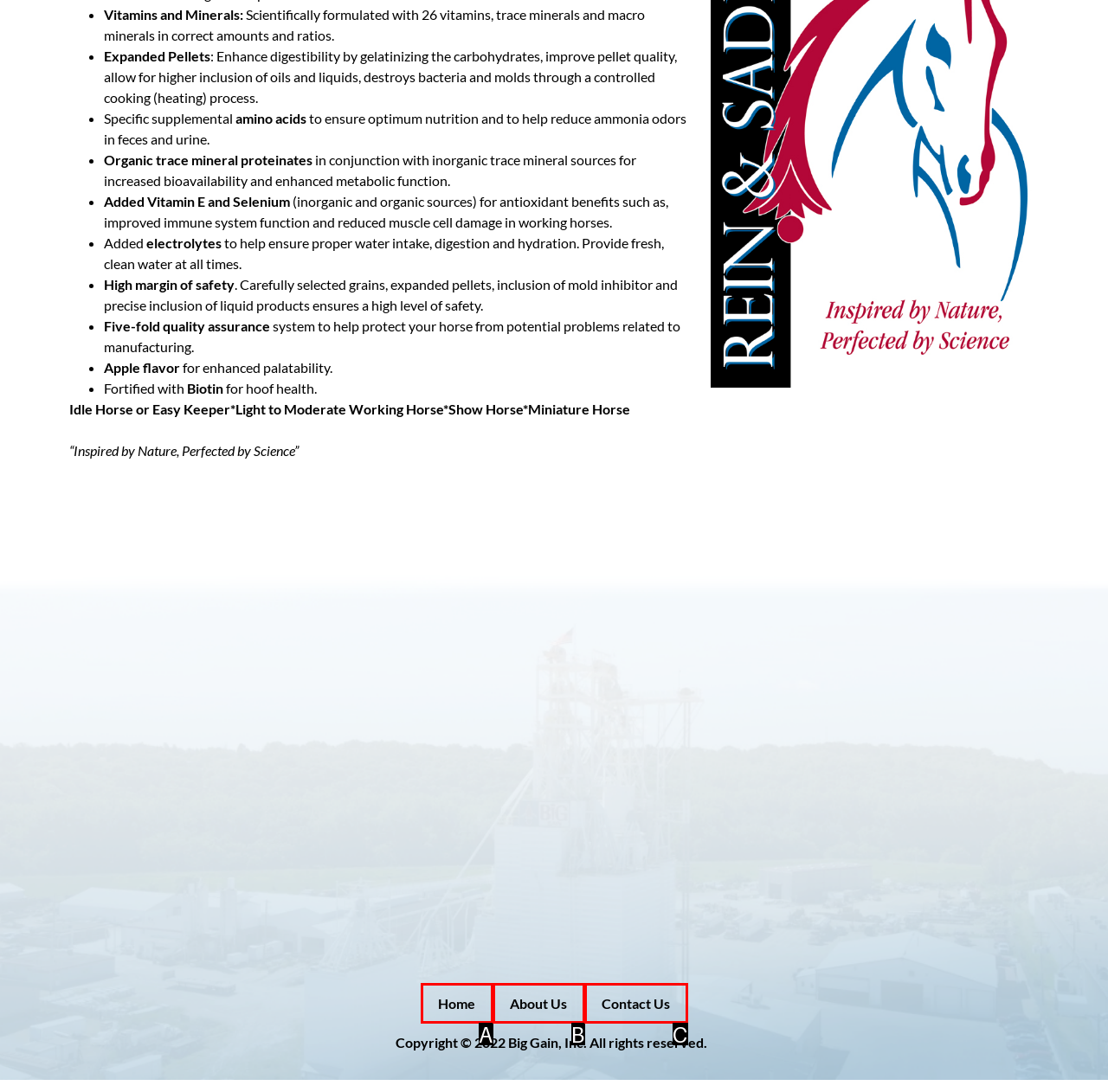From the provided options, which letter corresponds to the element described as: Home
Answer with the letter only.

A